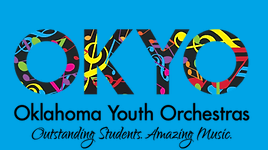What is the focus of the Oklahoma Youth Orchestras?
Examine the image closely and answer the question with as much detail as possible.

The caption states that the words 'Oklahoma Youth Orchestras' are written in a sleek, modern typeface, emphasizing the organization's focus on nurturing young musical talent, which implies that the primary goal of the organization is to support and develop the musical abilities of young people.